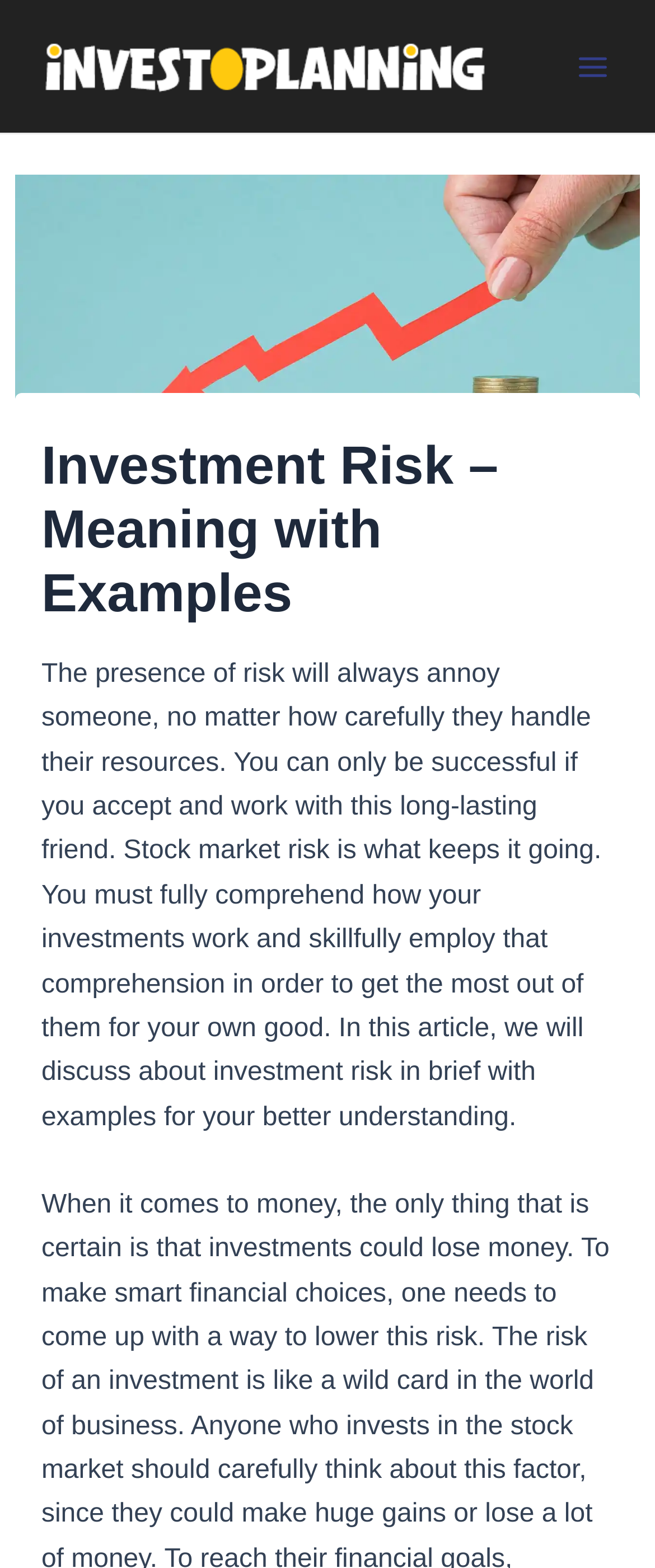What is the main topic of the article?
Using the image, provide a detailed and thorough answer to the question.

The main topic of the article is 'Investment Risk' which is indicated by the heading 'Investment Risk – Meaning with Examples' and the static text that follows, which discusses the concept of investment risk and its importance in achieving success.